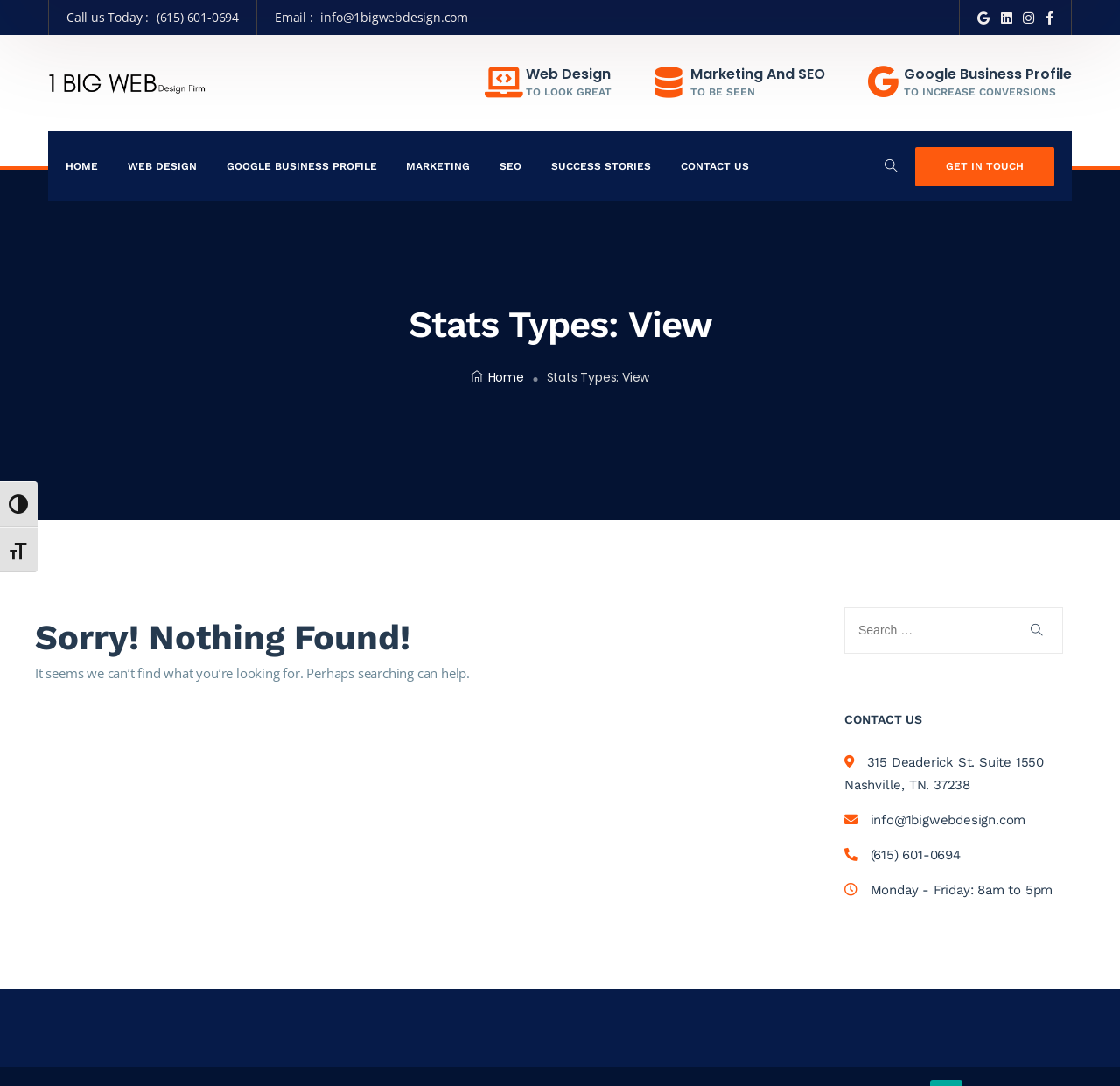Locate the heading on the webpage and return its text.

Stats Types: View